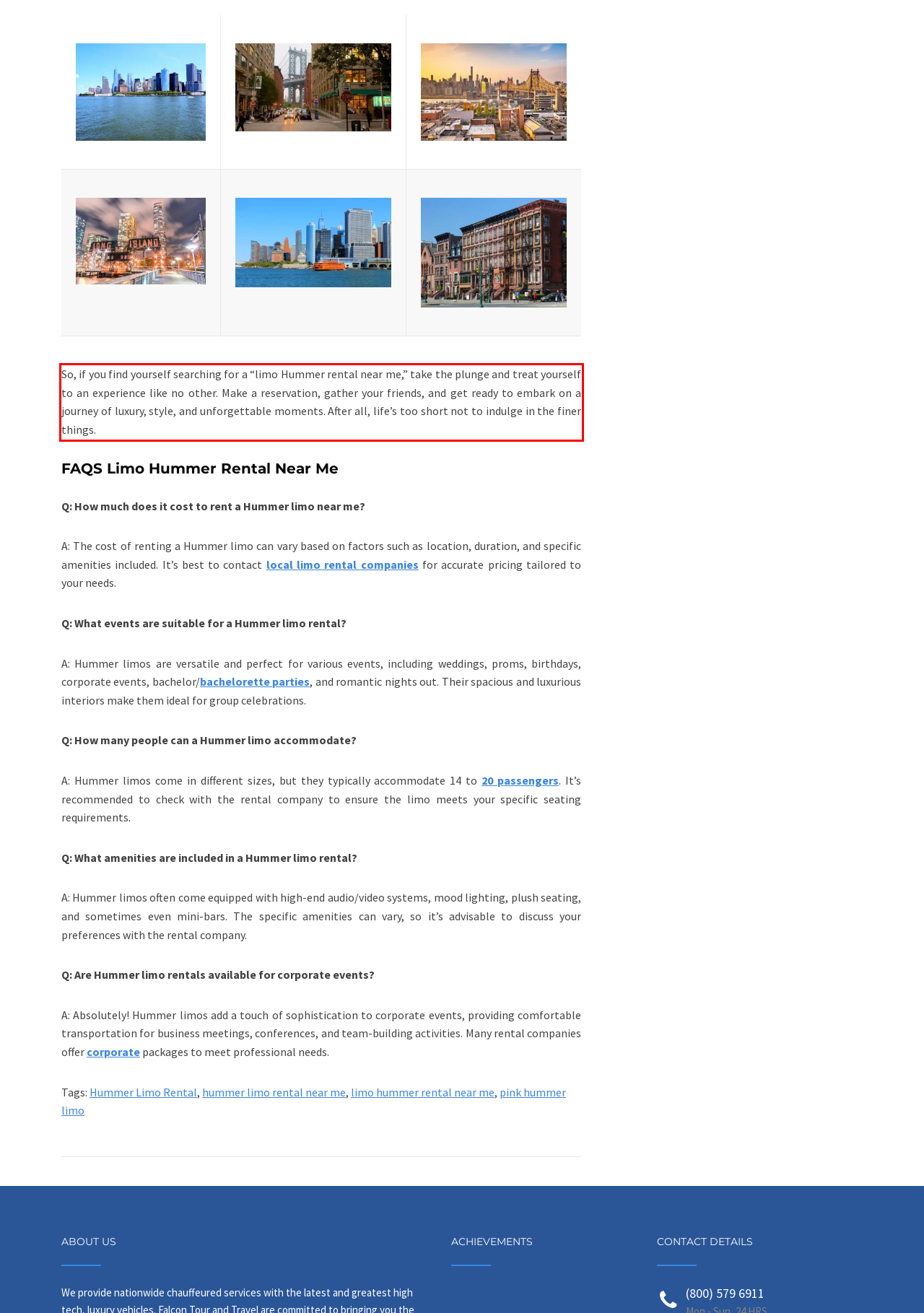Please identify and extract the text from the UI element that is surrounded by a red bounding box in the provided webpage screenshot.

So, if you find yourself searching for a “limo Hummer rental near me,” take the plunge and treat yourself to an experience like no other. Make a reservation, gather your friends, and get ready to embark on a journey of luxury, style, and unforgettable moments. After all, life’s too short not to indulge in the finer things.